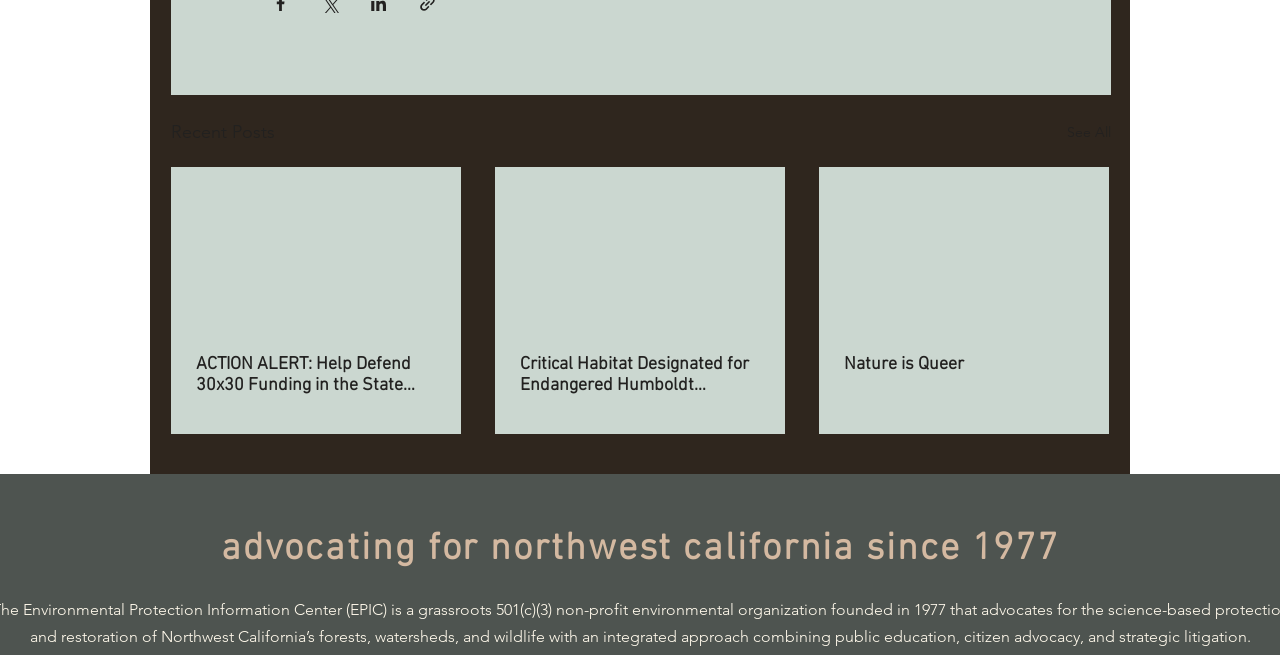What is the title of the first article?
Based on the screenshot, give a detailed explanation to answer the question.

I determined the title of the first article by looking at the link text within the first article element, which is 'ACTION ALERT: Help Defend 30x30 Funding in the State Budget'.